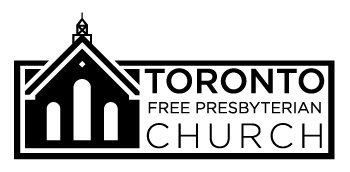Use one word or a short phrase to answer the question provided: 
What is the color scheme of the logo?

Monochromatic